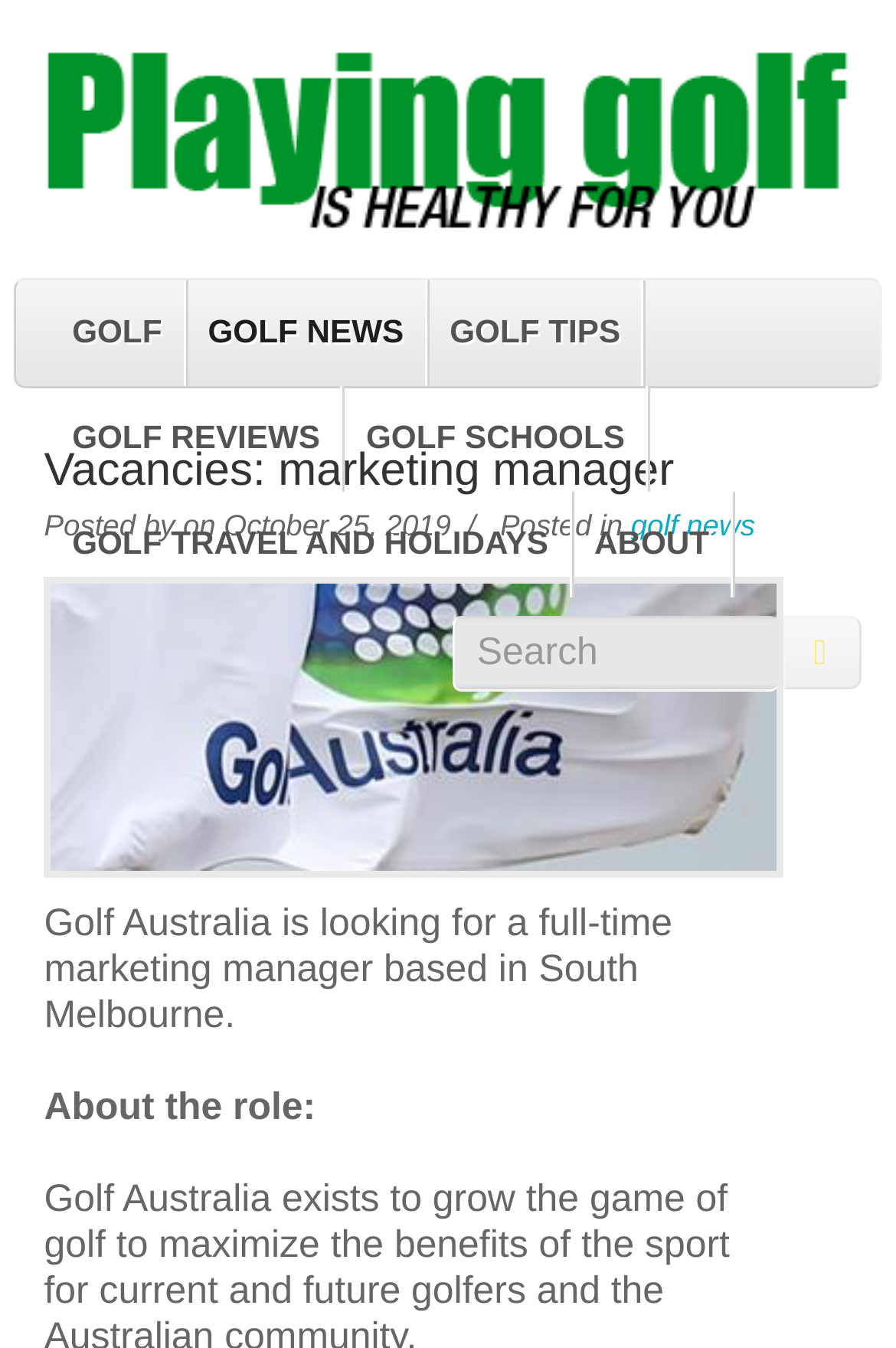Can you specify the bounding box coordinates for the region that should be clicked to fulfill this instruction: "Search for golf news".

[0.504, 0.457, 0.869, 0.514]